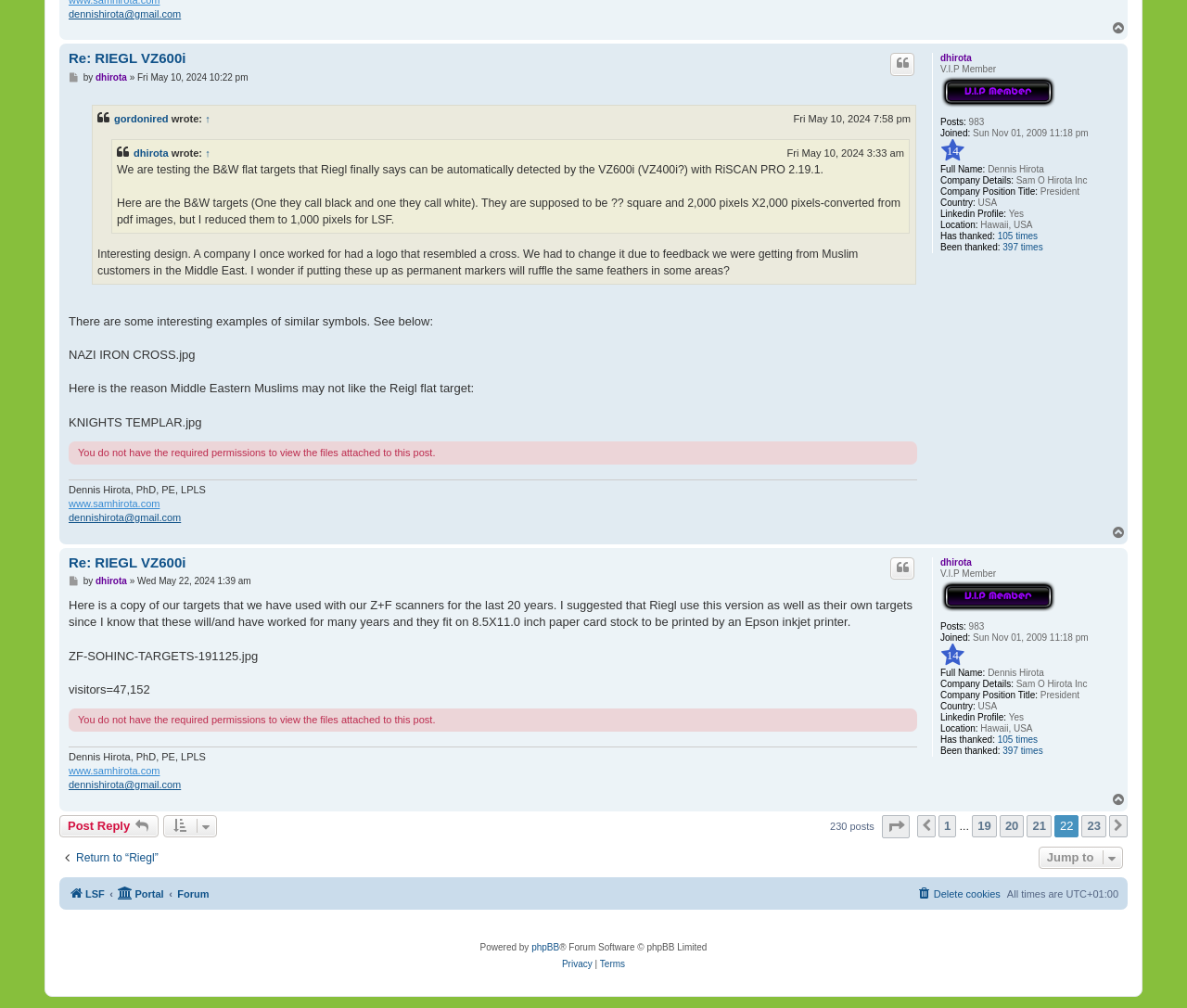Respond with a single word or phrase to the following question: What is the location of Dennis Hirota?

Hawaii, USA